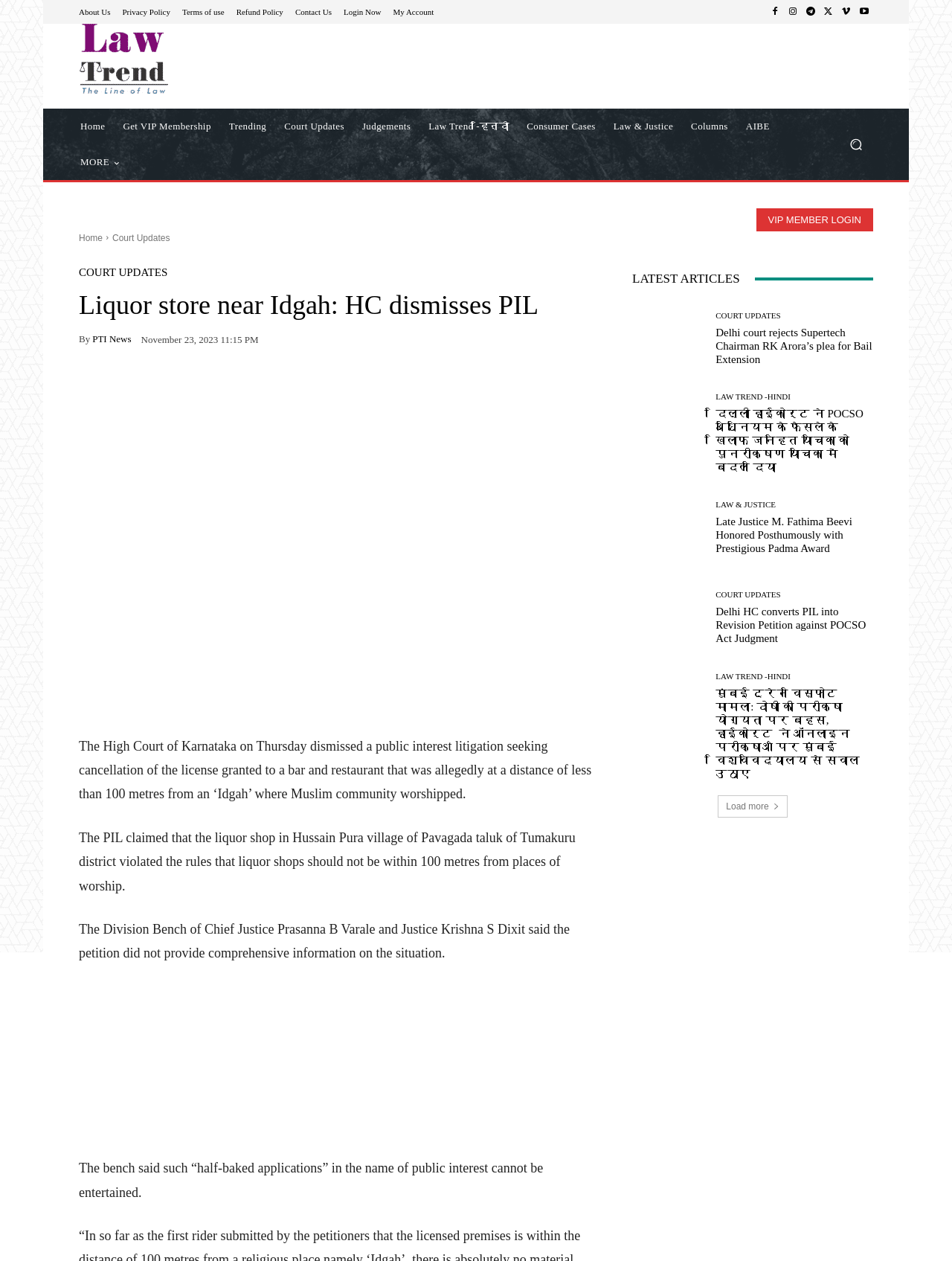Respond with a single word or phrase to the following question: What is the name of the news agency that reported the story?

PTI News